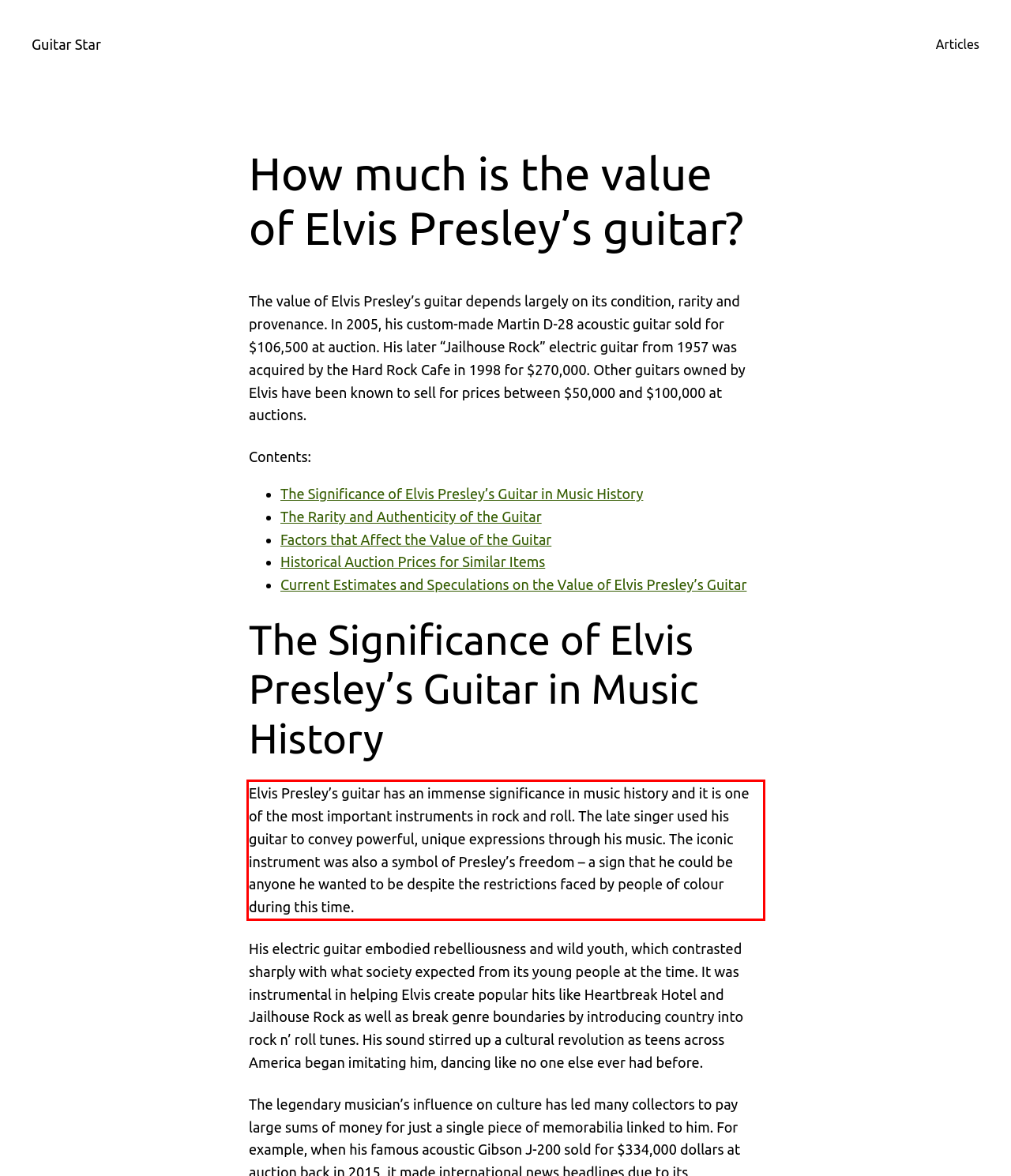Please analyze the screenshot of a webpage and extract the text content within the red bounding box using OCR.

Elvis Presley’s guitar has an immense significance in music history and it is one of the most important instruments in rock and roll. The late singer used his guitar to convey powerful, unique expressions through his music. The iconic instrument was also a symbol of Presley’s freedom – a sign that he could be anyone he wanted to be despite the restrictions faced by people of colour during this time.